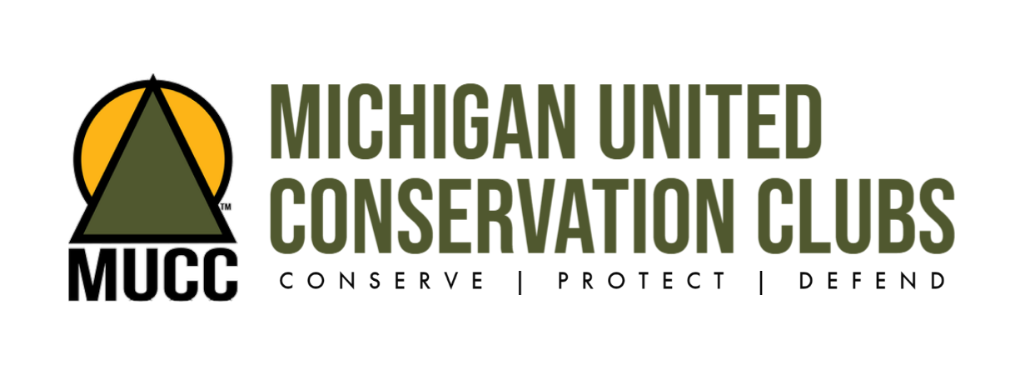Explain what is happening in the image with elaborate details.

The image features the logo of the Michigan United Conservation Clubs (MUCC). The design prominently displays a green triangle, symbolizing mountains or nature, set against a circular yellow background, which evokes a sense of the sun. Below the emblem, "MICHIGAN UNITED CONSERVATION CLUBS" is presented in bold, green lettering, highlighting the organization's commitment to conservation. The tagline “CONSERVE | PROTECT | DEFEND” is aligned beneath the name, emphasizing the club's mission to safeguard Michigan's natural resources. This logo reflects MUCC's dedication to environmental stewardship and community engagement in conservation efforts.